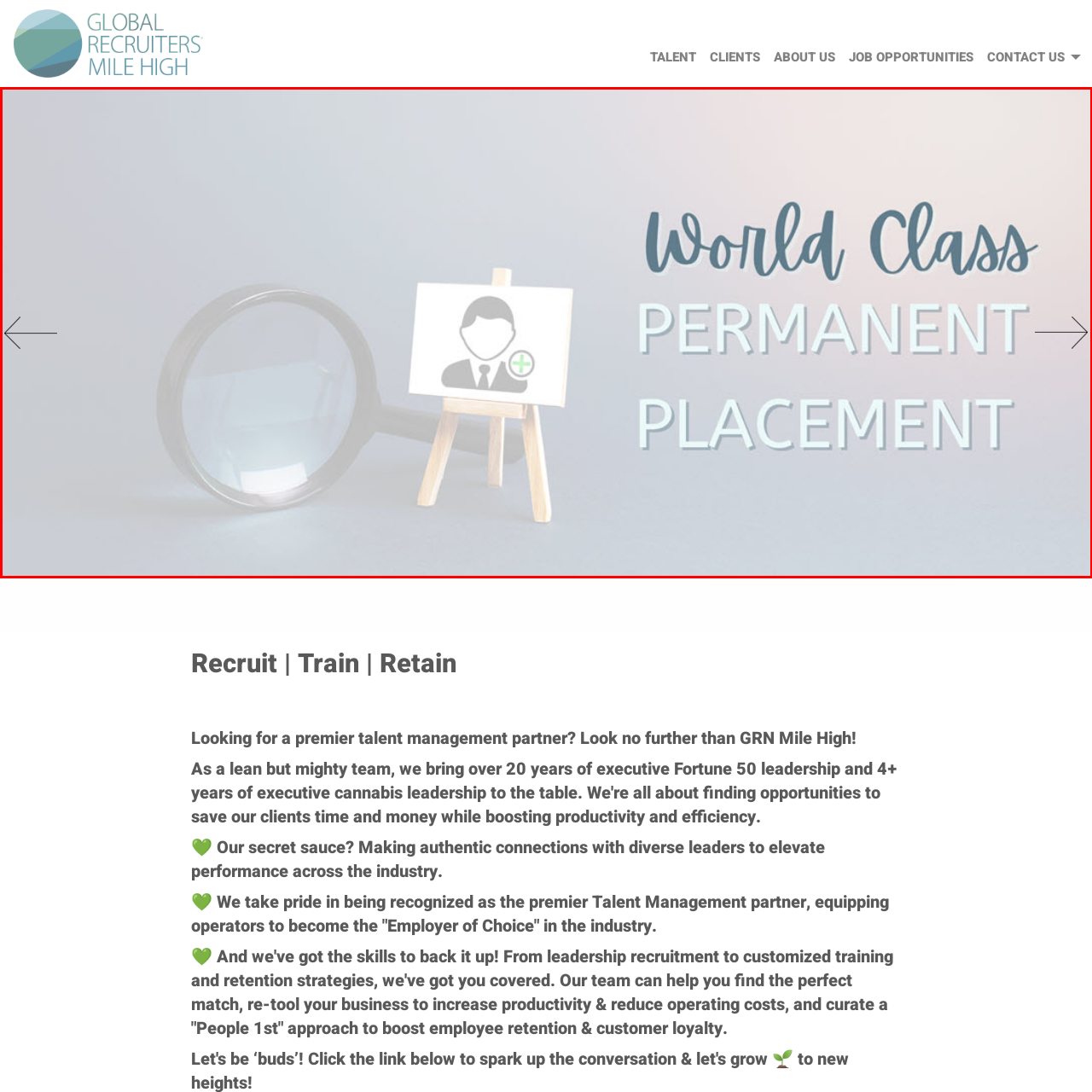What is the overall aesthetic of the image?
Please examine the image highlighted within the red bounding box and respond to the question using a single word or phrase based on the image.

Modern and professional